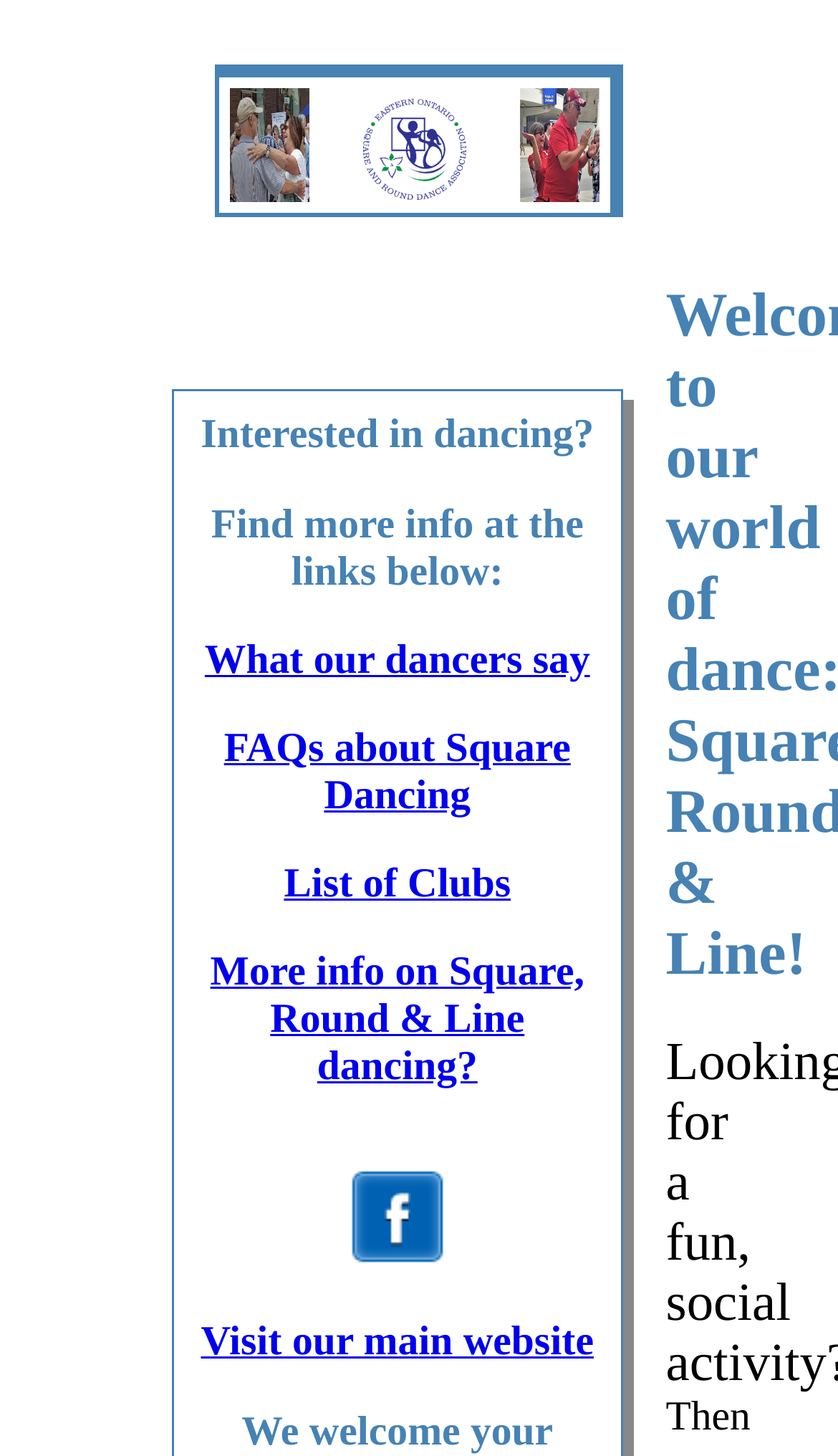Using the provided description: "List of Clubs", find the bounding box coordinates of the corresponding UI element. The output should be four float numbers between 0 and 1, in the format [left, top, right, bottom].

[0.339, 0.592, 0.609, 0.623]